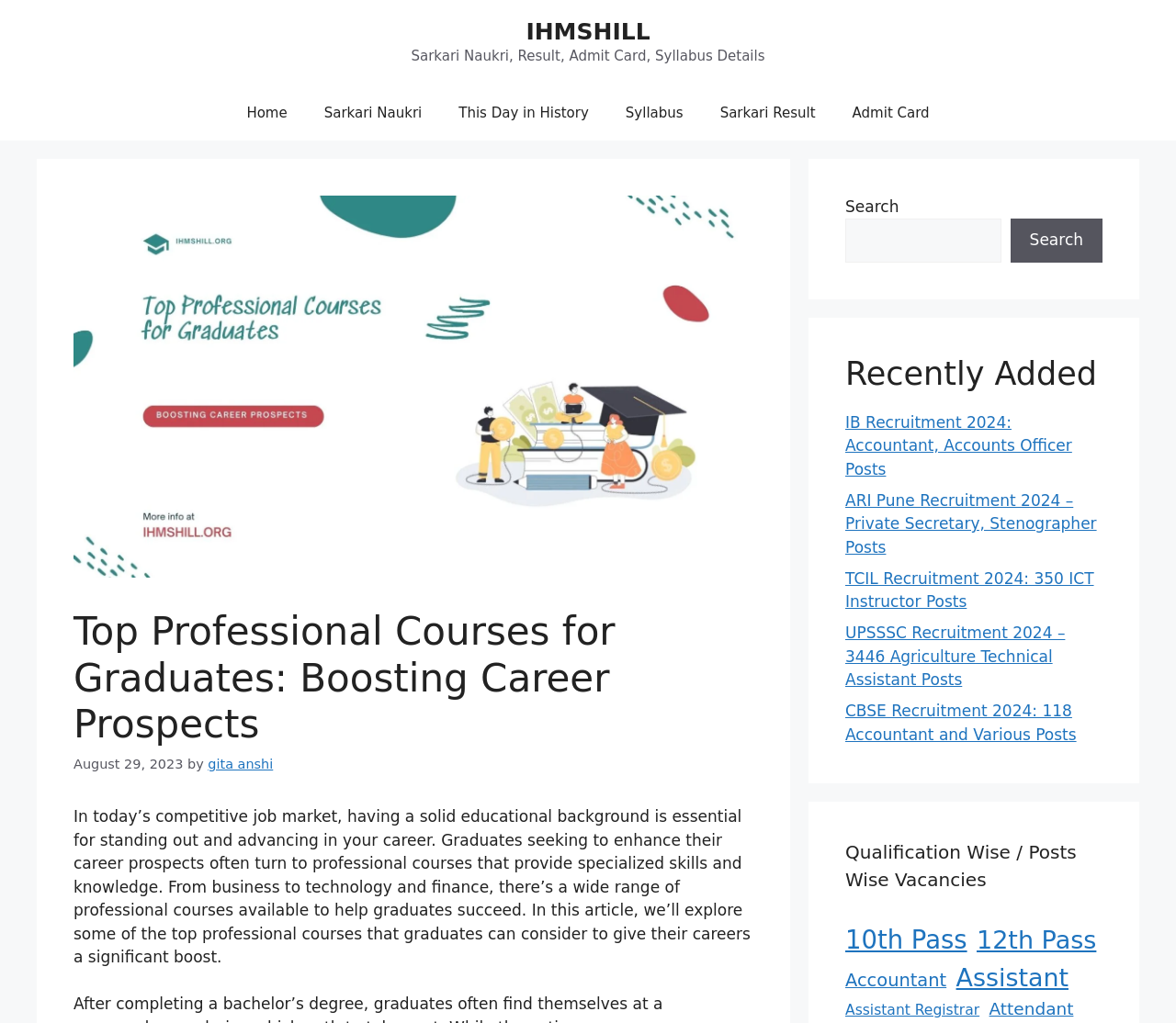What is the purpose of the search box on this webpage?
Based on the image, answer the question with as much detail as possible.

The search box is located at the top right corner of the webpage, and it allows users to search for specific job postings or keywords related to career guidance.